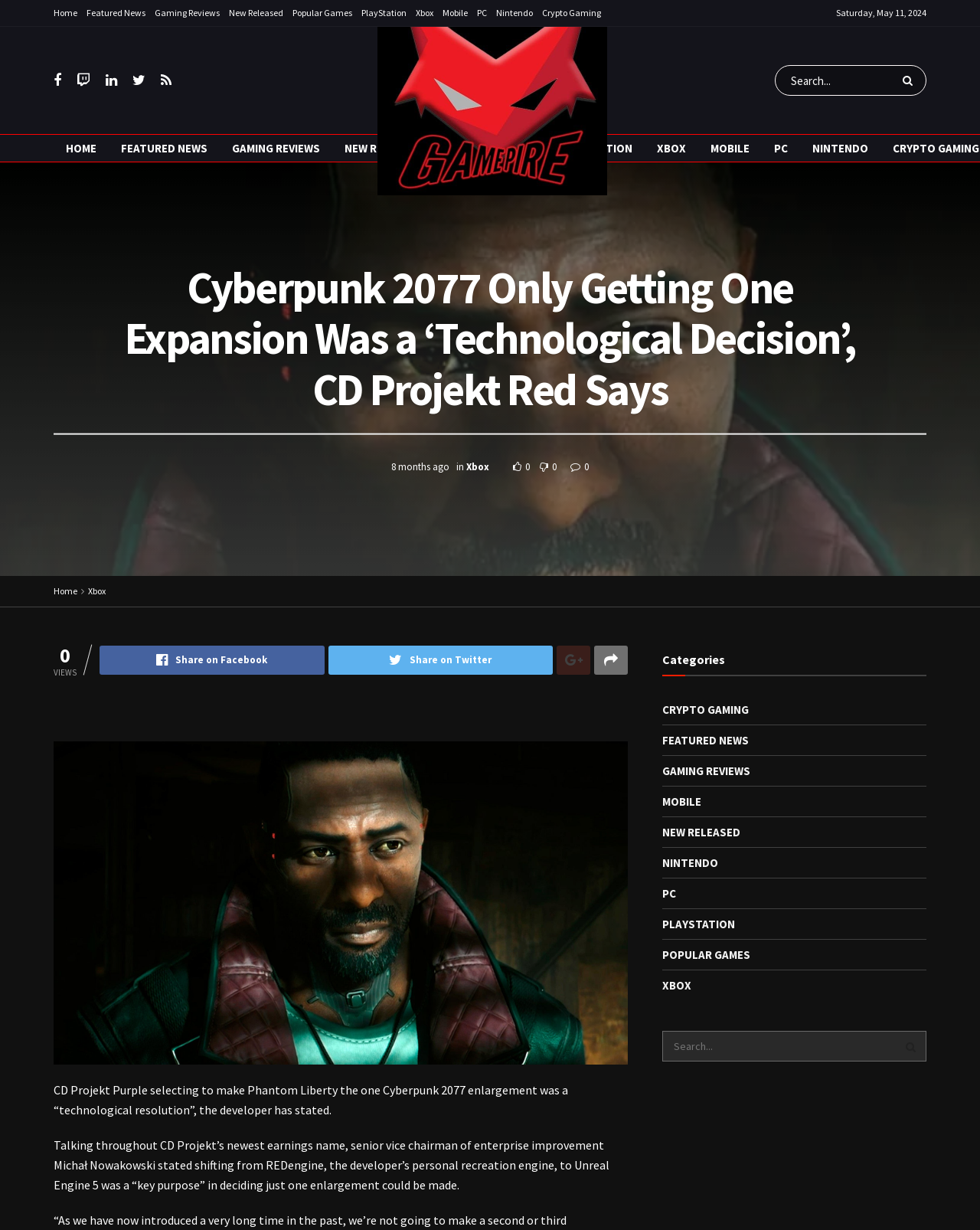Please specify the bounding box coordinates of the region to click in order to perform the following instruction: "Share the article on Facebook".

[0.102, 0.525, 0.331, 0.549]